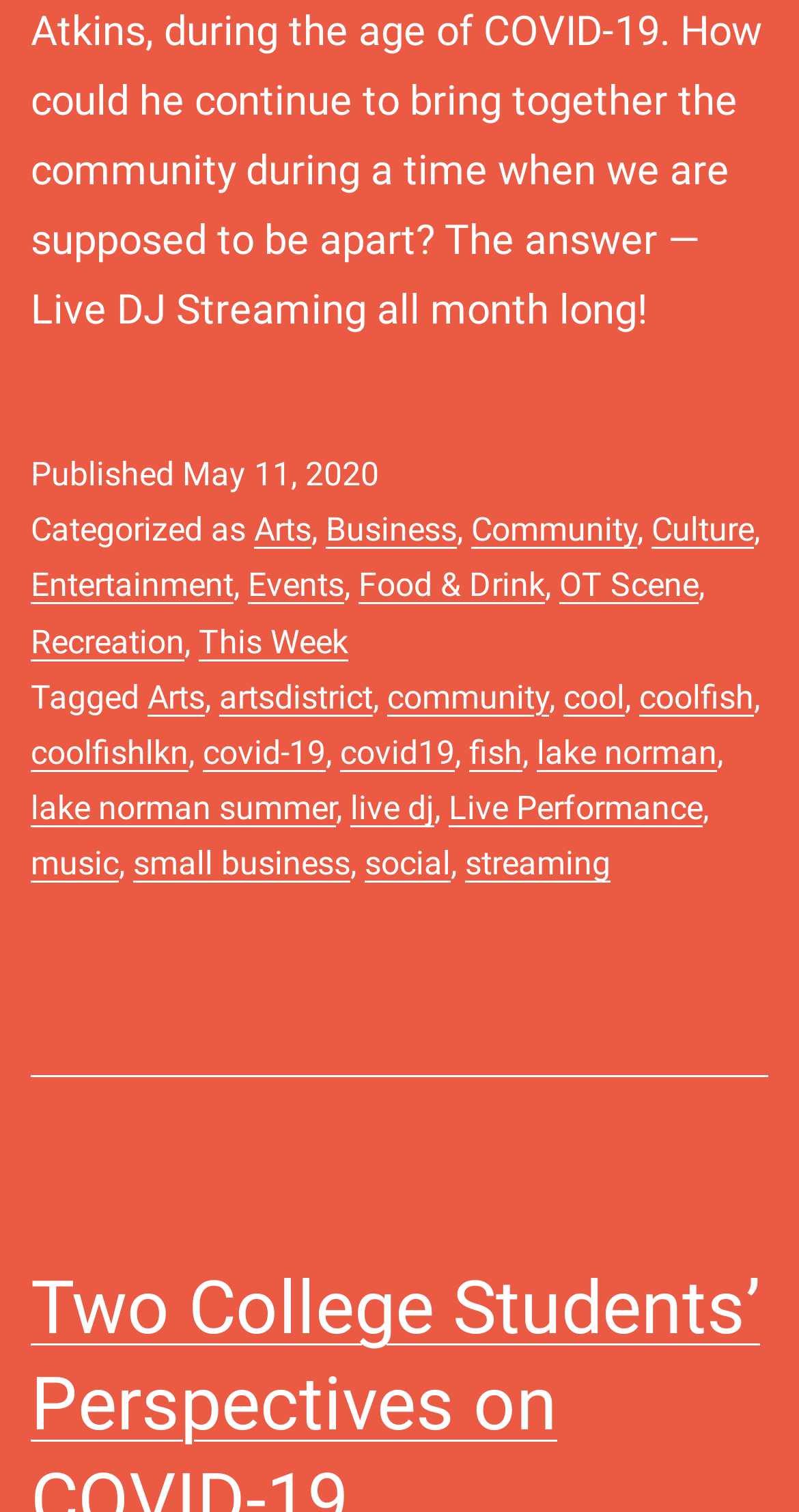Please identify the bounding box coordinates of the element on the webpage that should be clicked to follow this instruction: "Click on the 'Arts' link". The bounding box coordinates should be given as four float numbers between 0 and 1, formatted as [left, top, right, bottom].

[0.318, 0.337, 0.39, 0.363]